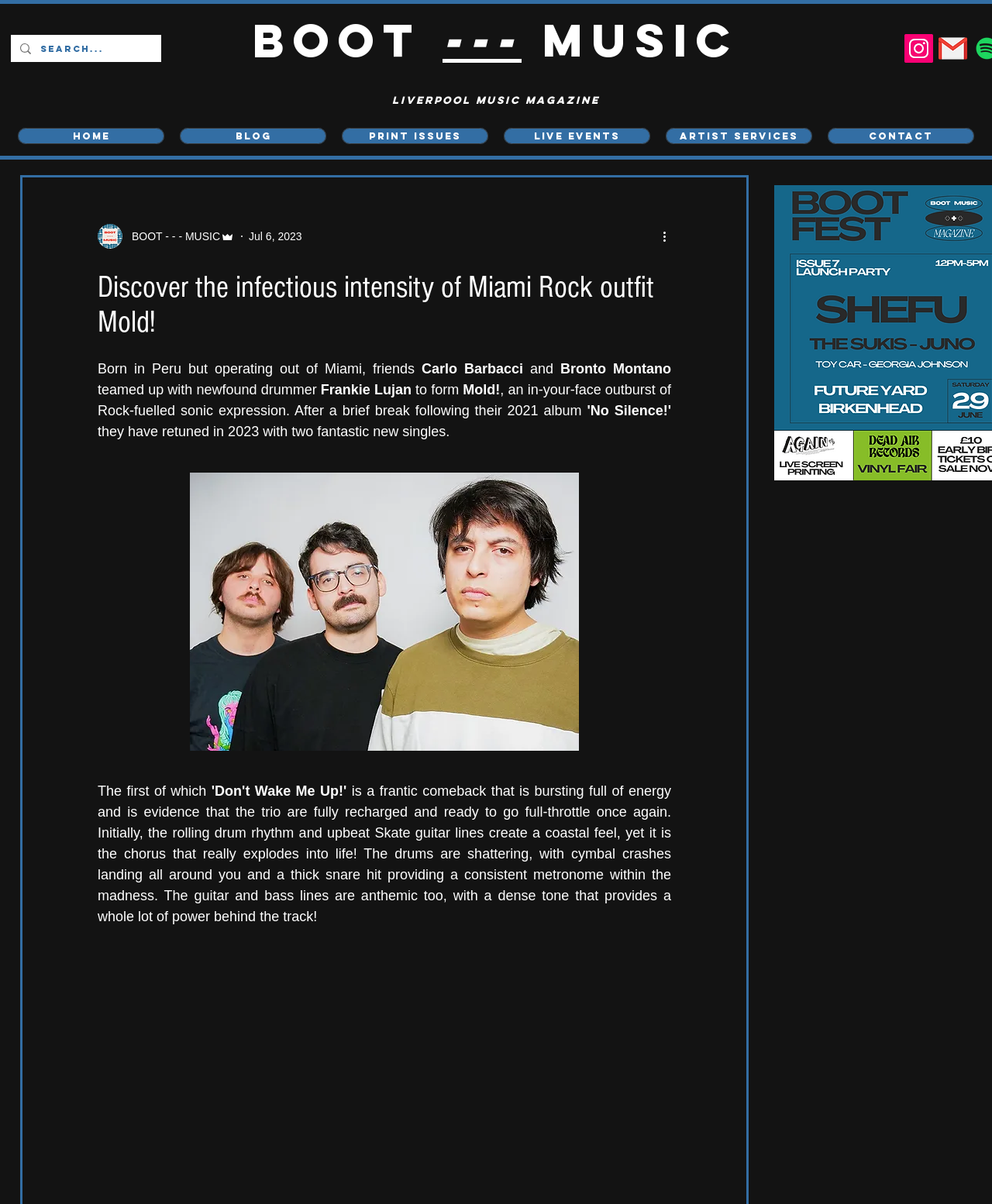Locate the bounding box coordinates of the element that should be clicked to fulfill the instruction: "Read more about Mold!".

[0.191, 0.393, 0.584, 0.624]